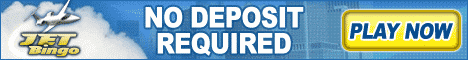What is the main benefit of Jet Bingo highlighted in the banner?
Please provide a detailed and comprehensive answer to the question.

The banner emphasizes that no initial deposit is needed to start playing, making it an appealing option for anyone interested in online bingo gaming, as stated in the caption.